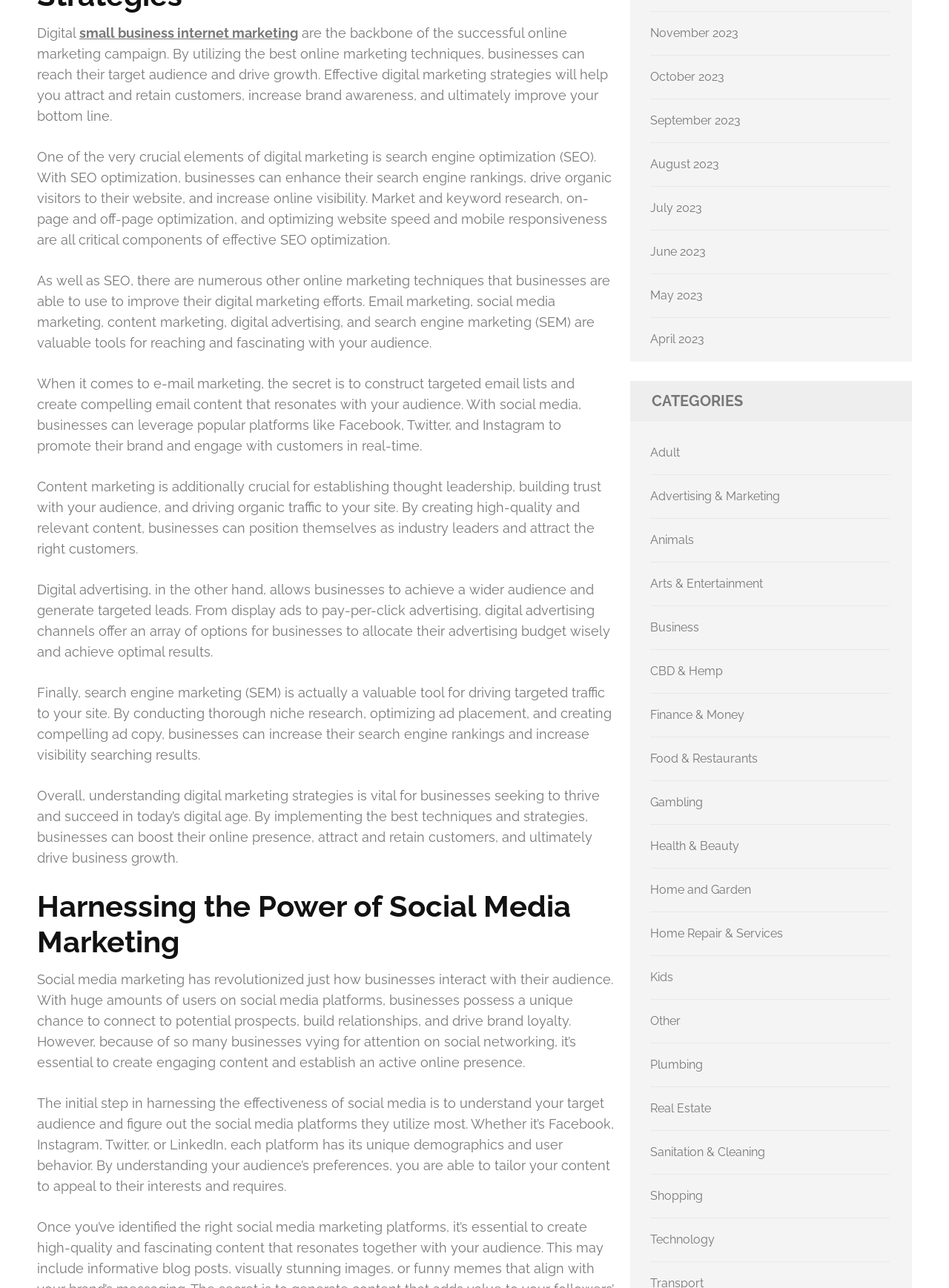Determine the bounding box coordinates of the target area to click to execute the following instruction: "Visit 'November 2023'."

[0.685, 0.02, 0.778, 0.031]